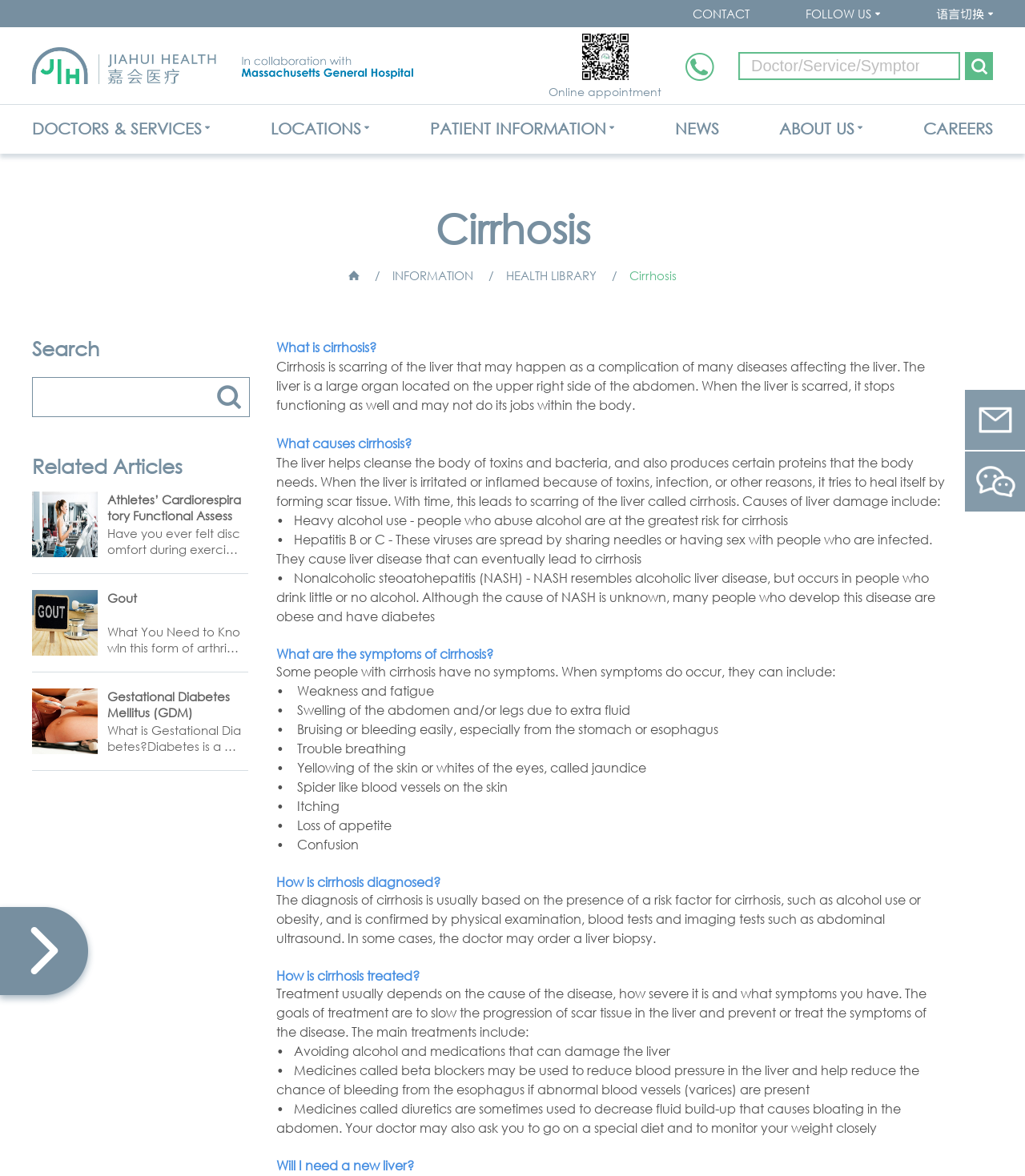Given the element description LOCATIONS, predict the bounding box coordinates for the UI element in the webpage screenshot. The format should be (top-left x, top-left y, bottom-right x, bottom-right y), and the values should be between 0 and 1.

[0.264, 0.089, 0.352, 0.13]